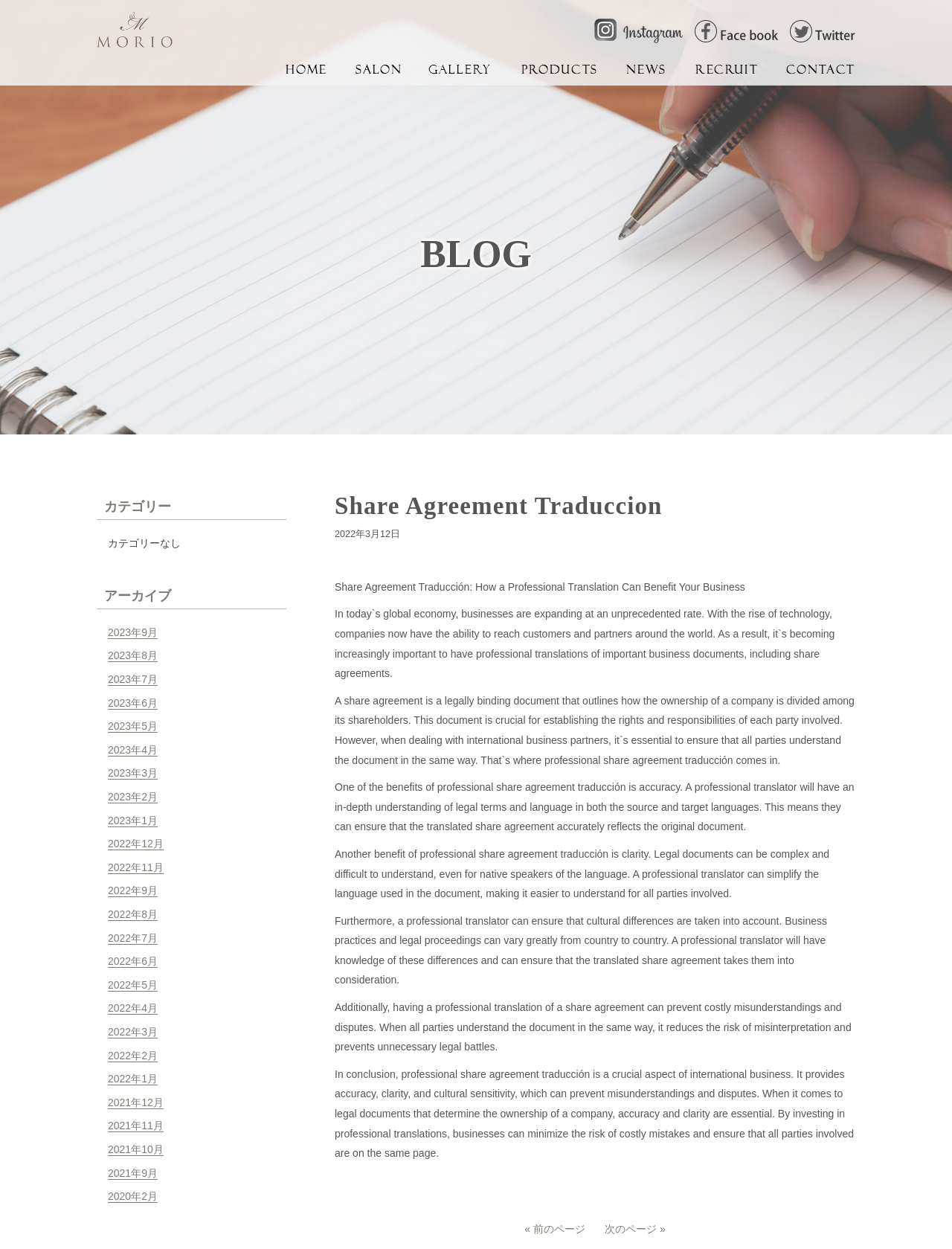Identify the bounding box for the described UI element. Provide the coordinates in (top-left x, top-left y, bottom-right x, bottom-right y) format with values ranging from 0 to 1: 2023年5月

[0.113, 0.577, 0.166, 0.587]